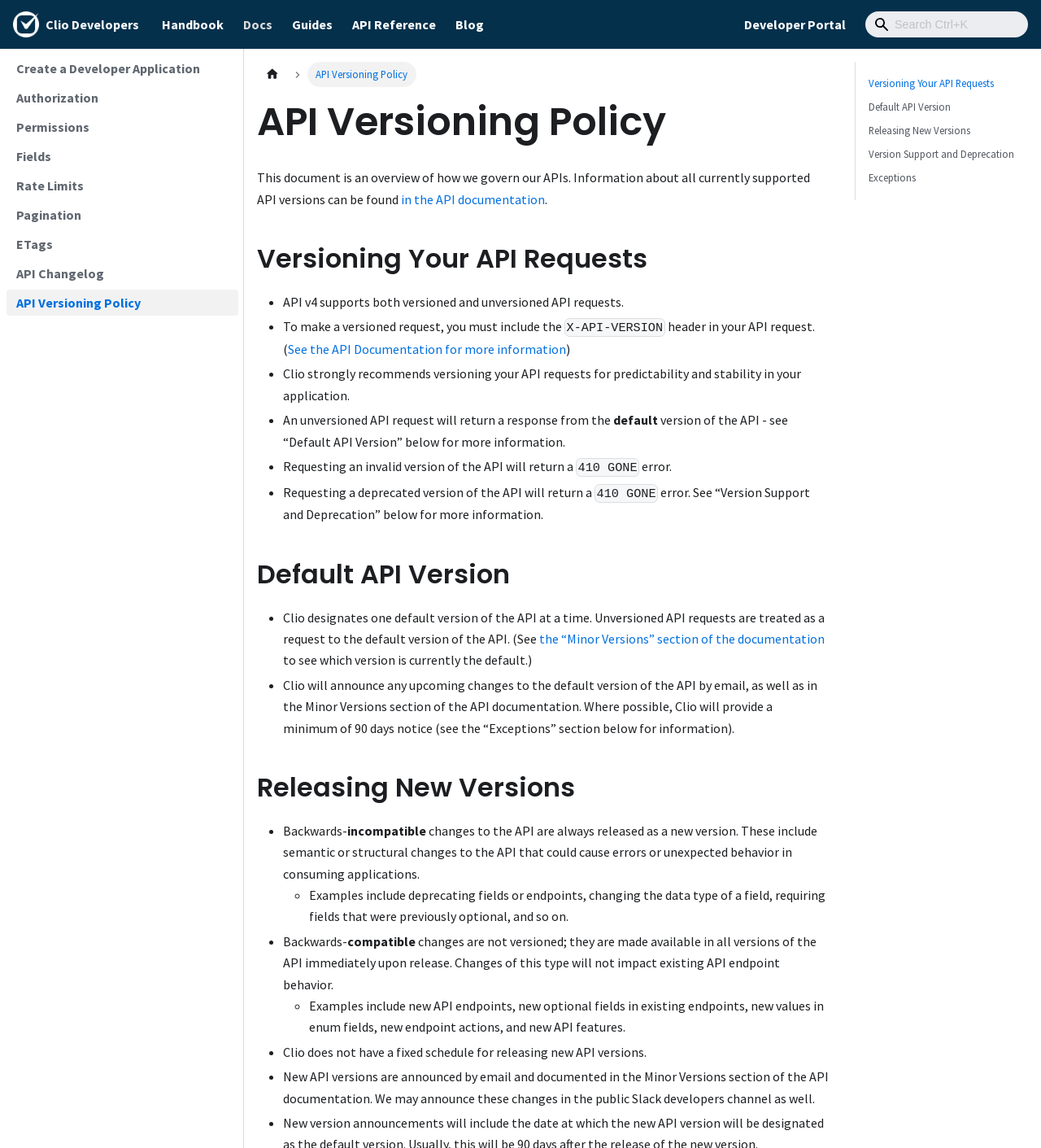Specify the bounding box coordinates of the region I need to click to perform the following instruction: "Search in the search bar". The coordinates must be four float numbers in the range of 0 to 1, i.e., [left, top, right, bottom].

[0.831, 0.01, 0.988, 0.033]